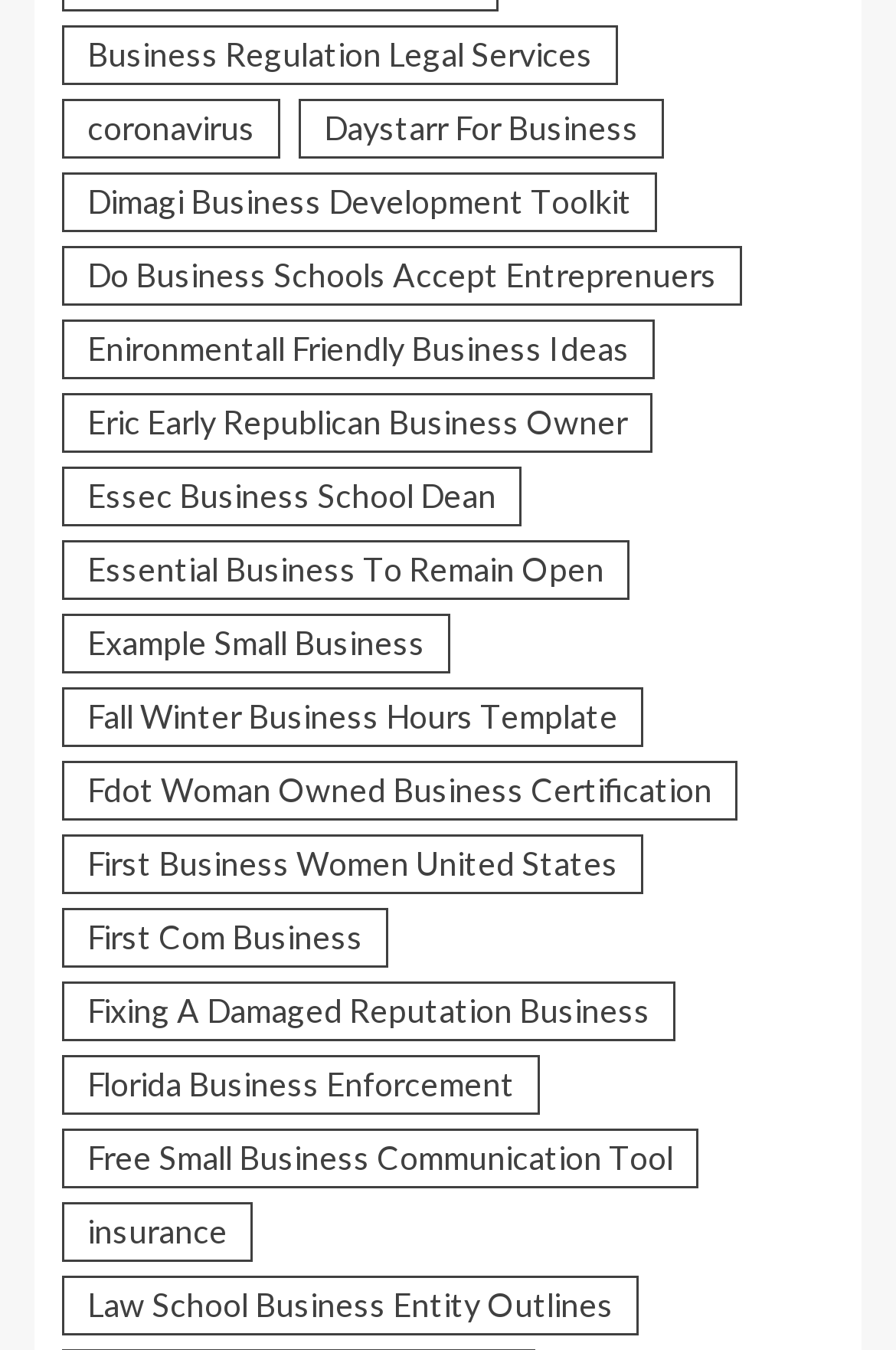Is there a link related to coronavirus?
Make sure to answer the question with a detailed and comprehensive explanation.

I found a link on the webpage titled 'coronavirus' with 1,141 items, indicating that there is a significant amount of content related to this topic.